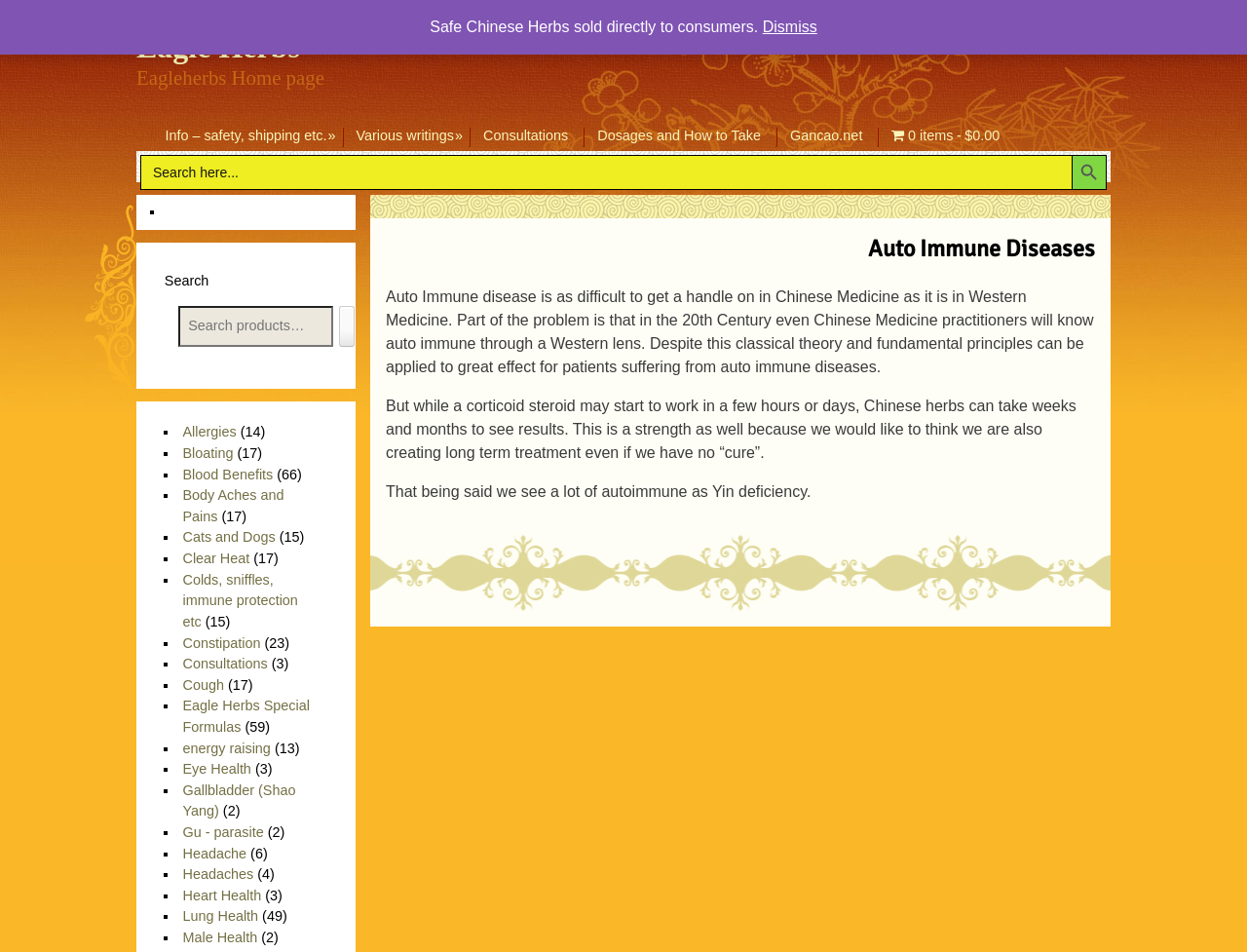Provide a brief response to the question below using a single word or phrase: 
How many products are listed under 'Colds, sniffles, immune protection etc'?

15 products